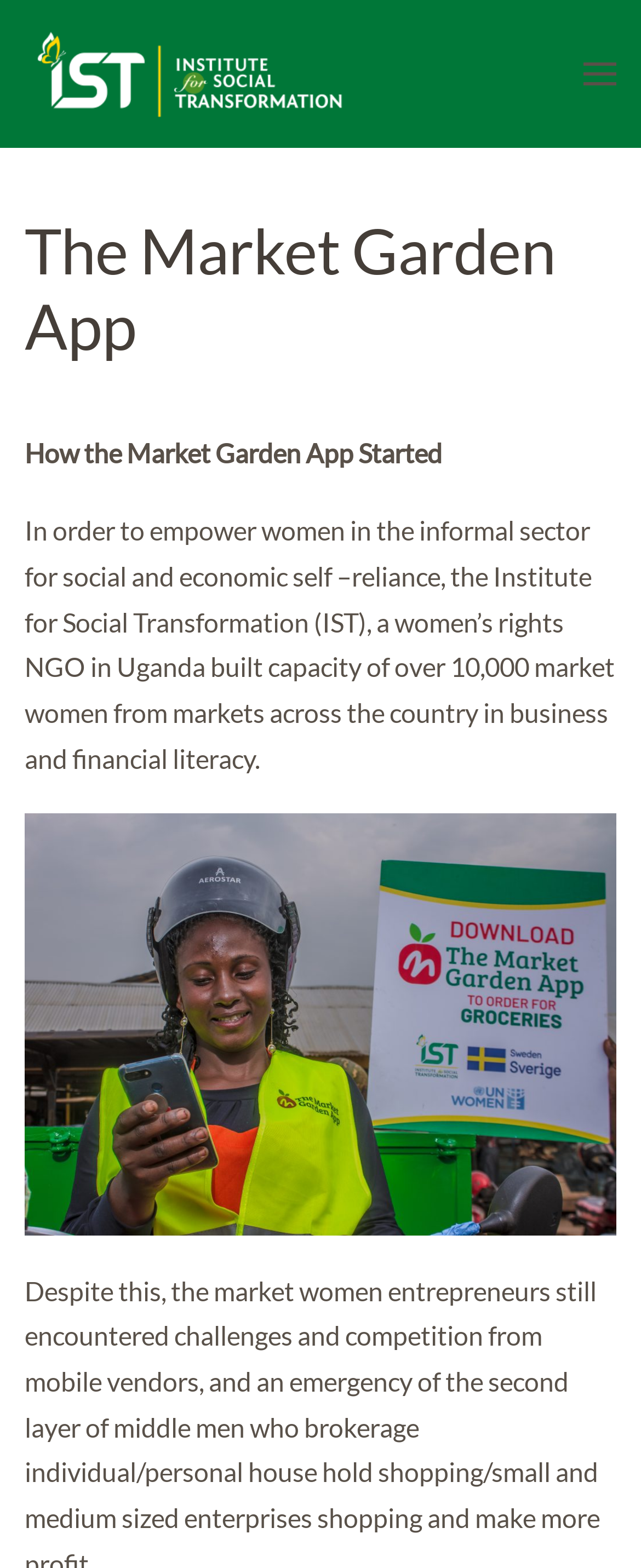Give a one-word or one-phrase response to the question:
What is the name of the NGO mentioned?

Institute for Social Transformation